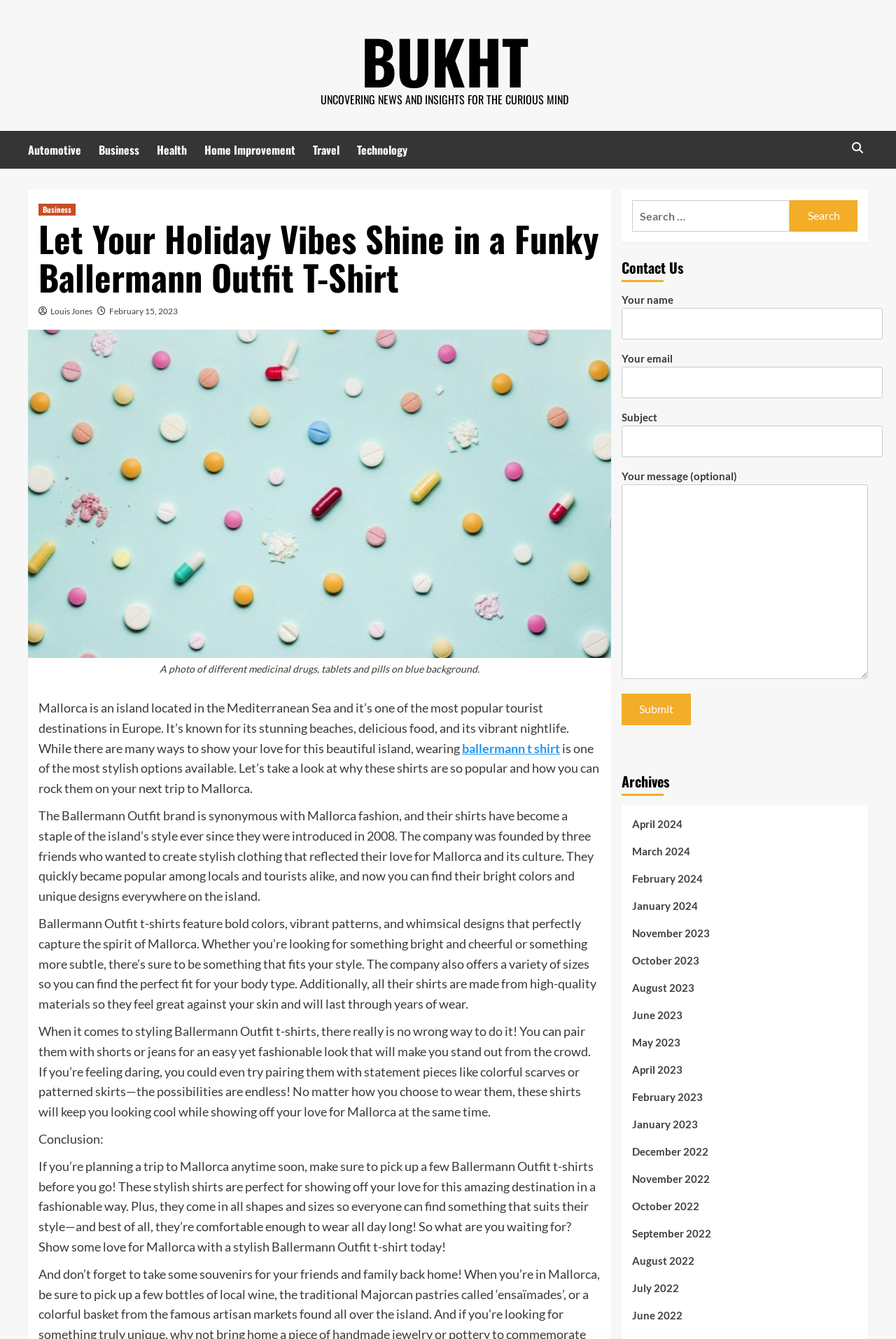Determine the bounding box coordinates of the area to click in order to meet this instruction: "Read about Travel".

[0.349, 0.098, 0.398, 0.126]